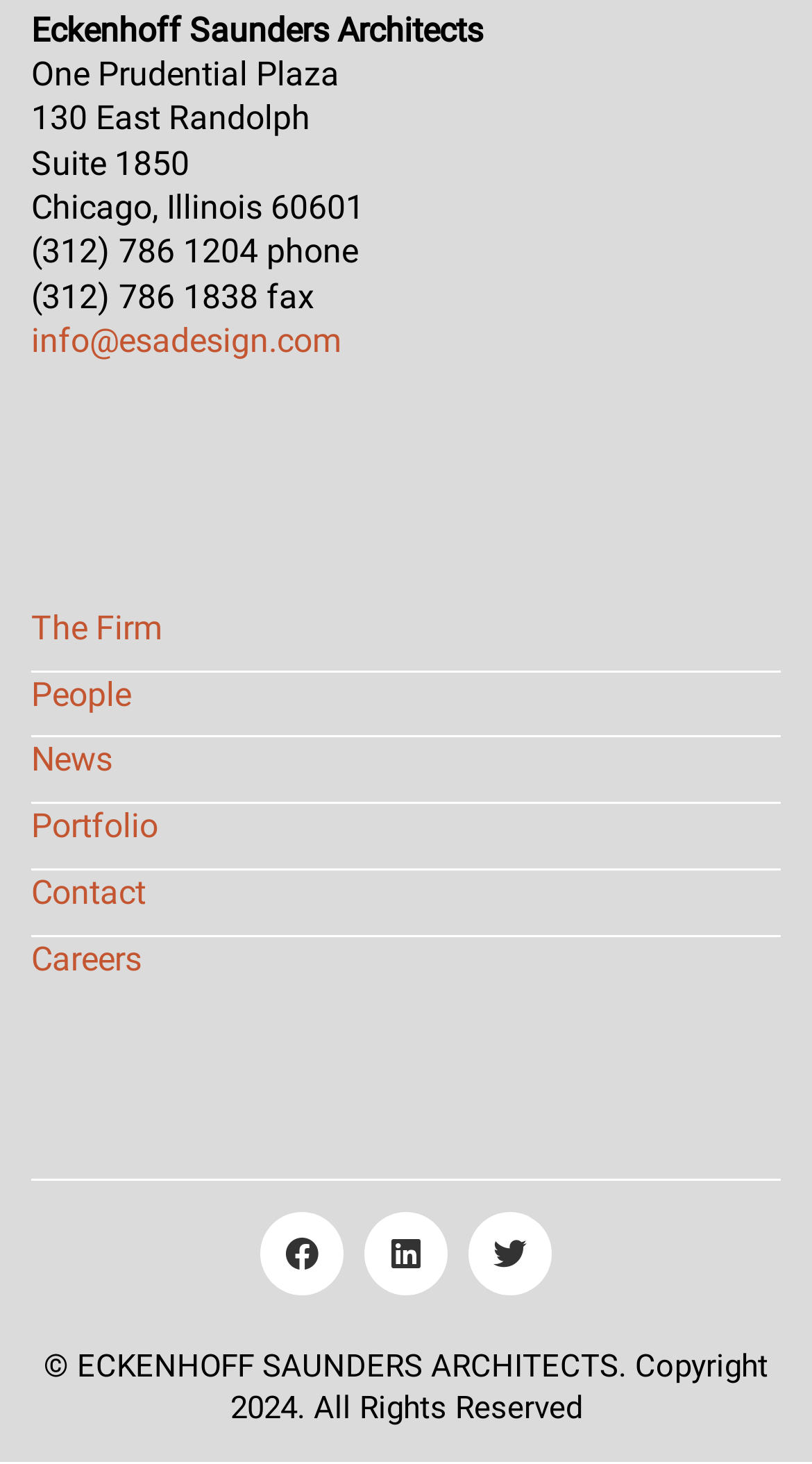Examine the image and give a thorough answer to the following question:
How many social media links are there?

There are three social media links at the bottom of the webpage, which are Facebook, LinkedIn, and Twitter, represented by the link elements with IDs 198, 199, and 200 respectively.